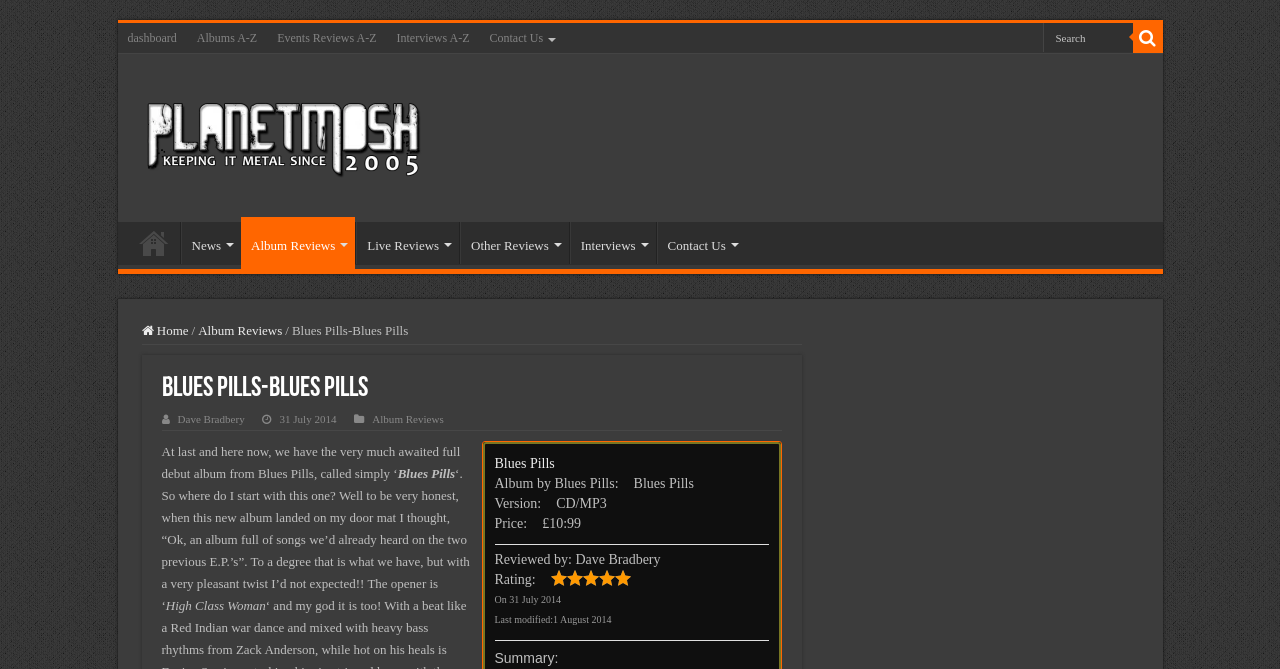Please identify the bounding box coordinates of the region to click in order to complete the task: "Go to the home page". The coordinates must be four float numbers between 0 and 1, specified as [left, top, right, bottom].

[0.1, 0.332, 0.14, 0.395]